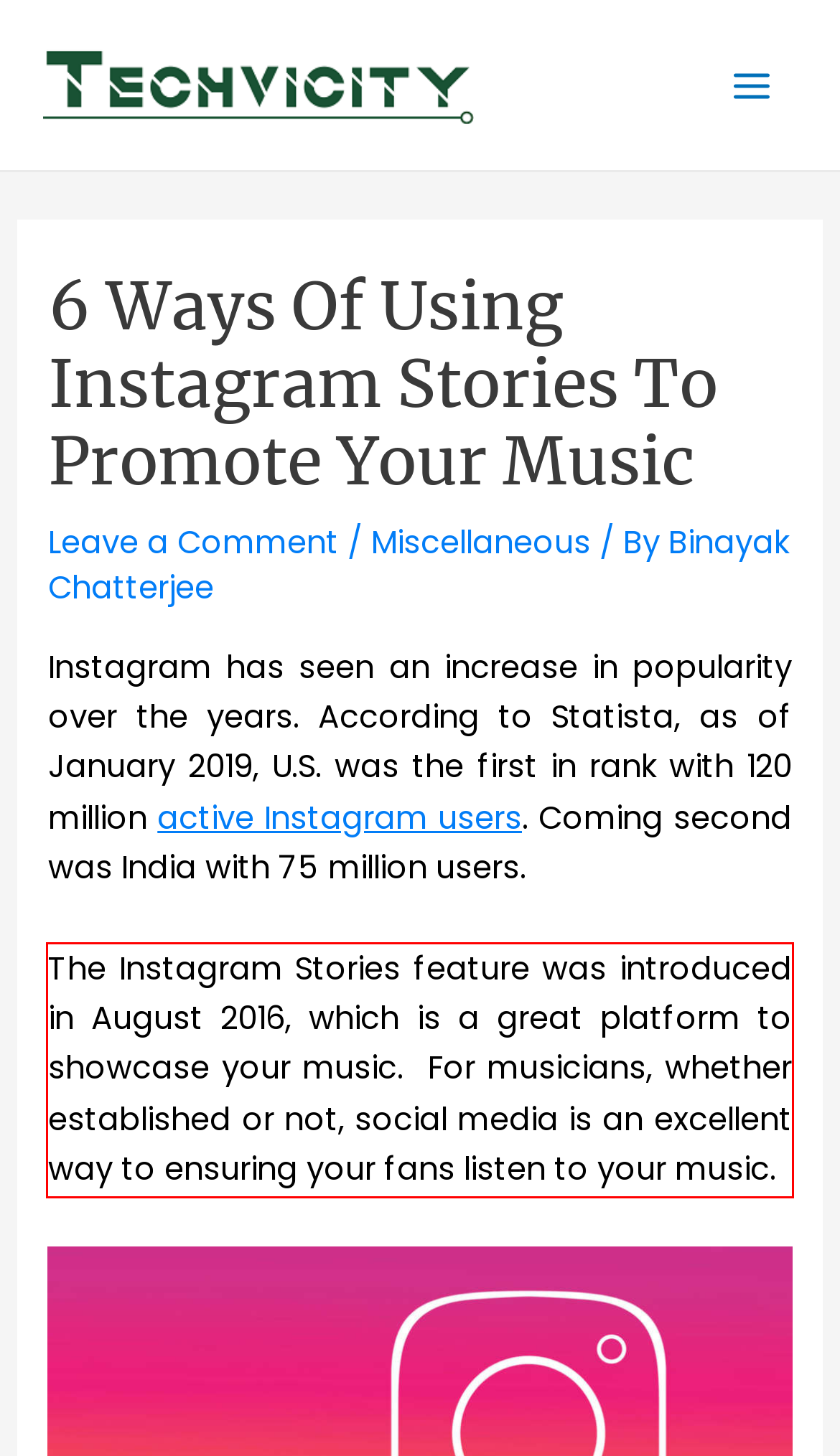View the screenshot of the webpage and identify the UI element surrounded by a red bounding box. Extract the text contained within this red bounding box.

The Instagram Stories feature was introduced in August 2016, which is a great platform to showcase your music. For musicians, whether established or not, social media is an excellent way to ensuring your fans listen to your music.